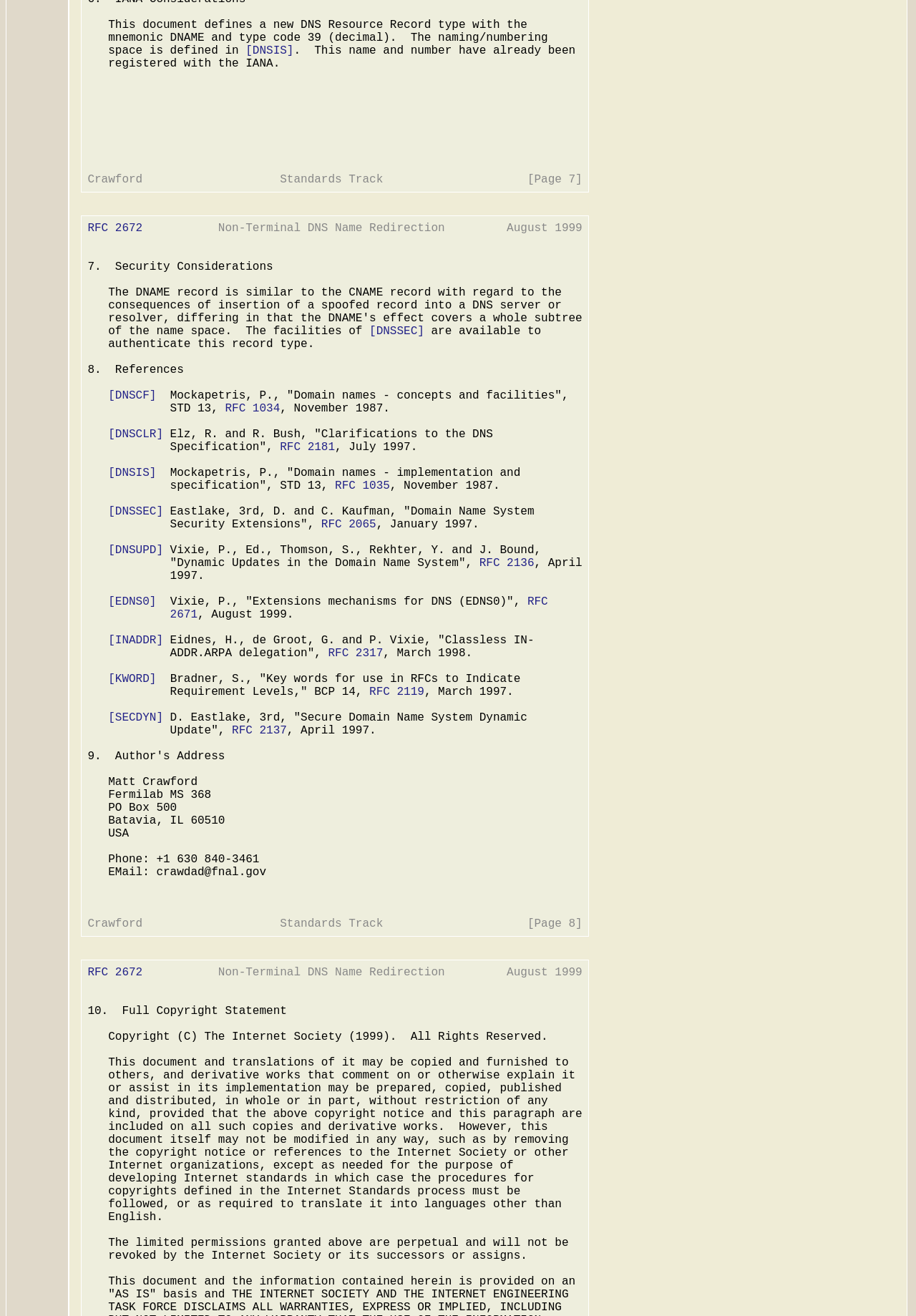Pinpoint the bounding box coordinates of the clickable area necessary to execute the following instruction: "subscribe to the newsletter". The coordinates should be given as four float numbers between 0 and 1, namely [left, top, right, bottom].

None